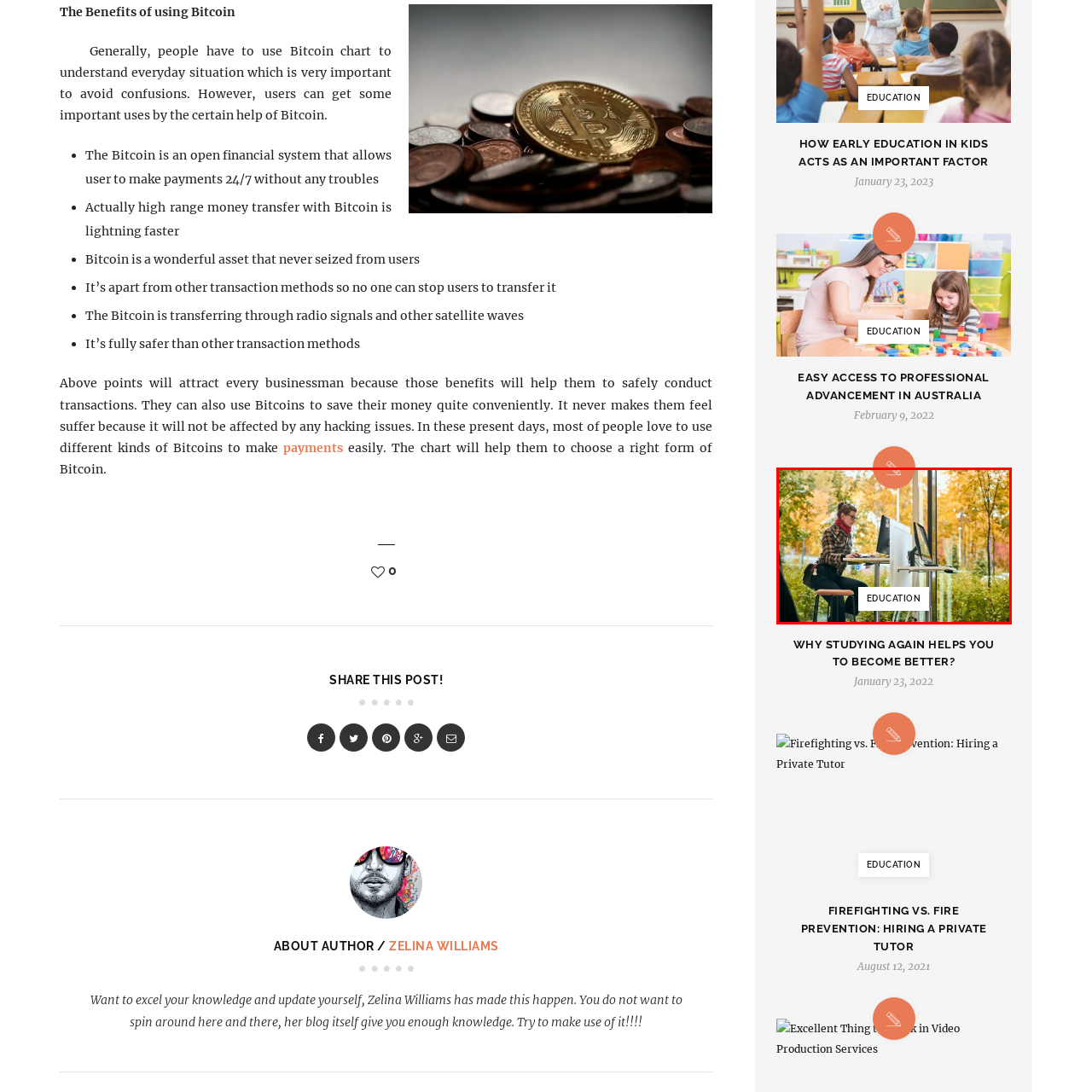Pay attention to the section outlined in red, What is above the scene? 
Reply with a single word or phrase.

Graphic icon